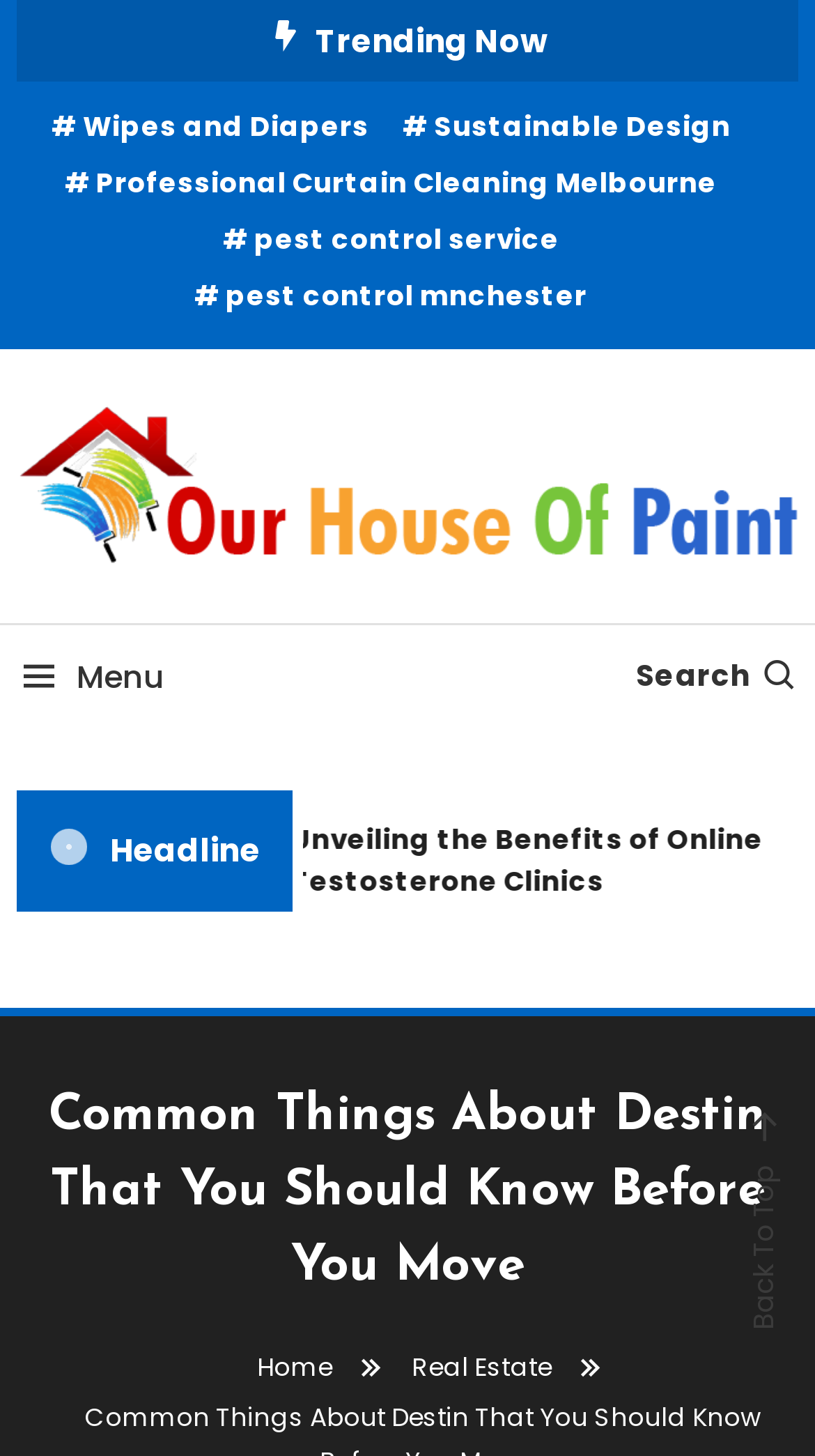Specify the bounding box coordinates of the element's region that should be clicked to achieve the following instruction: "Read about common things about Destin". The bounding box coordinates consist of four float numbers between 0 and 1, in the format [left, top, right, bottom].

[0.02, 0.741, 0.98, 0.897]